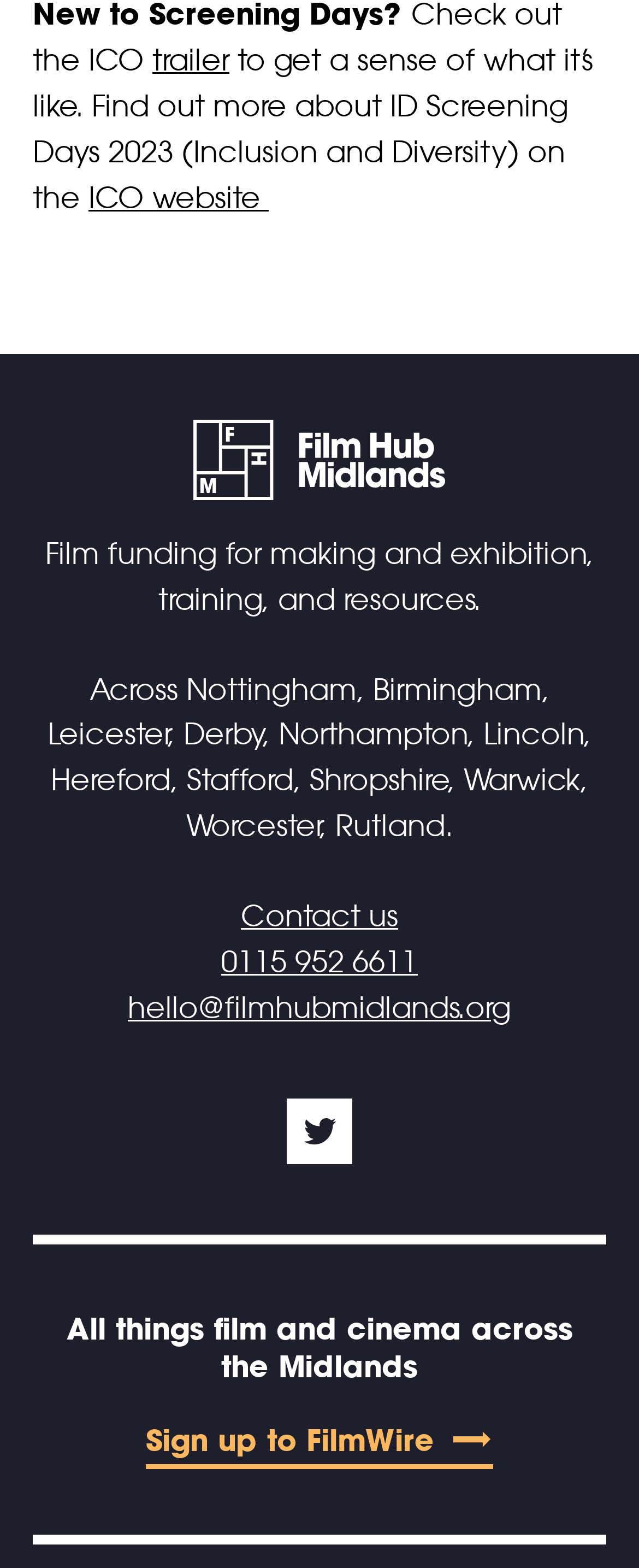How can I contact the film hub?
Based on the visual, give a brief answer using one word or a short phrase.

Phone or email